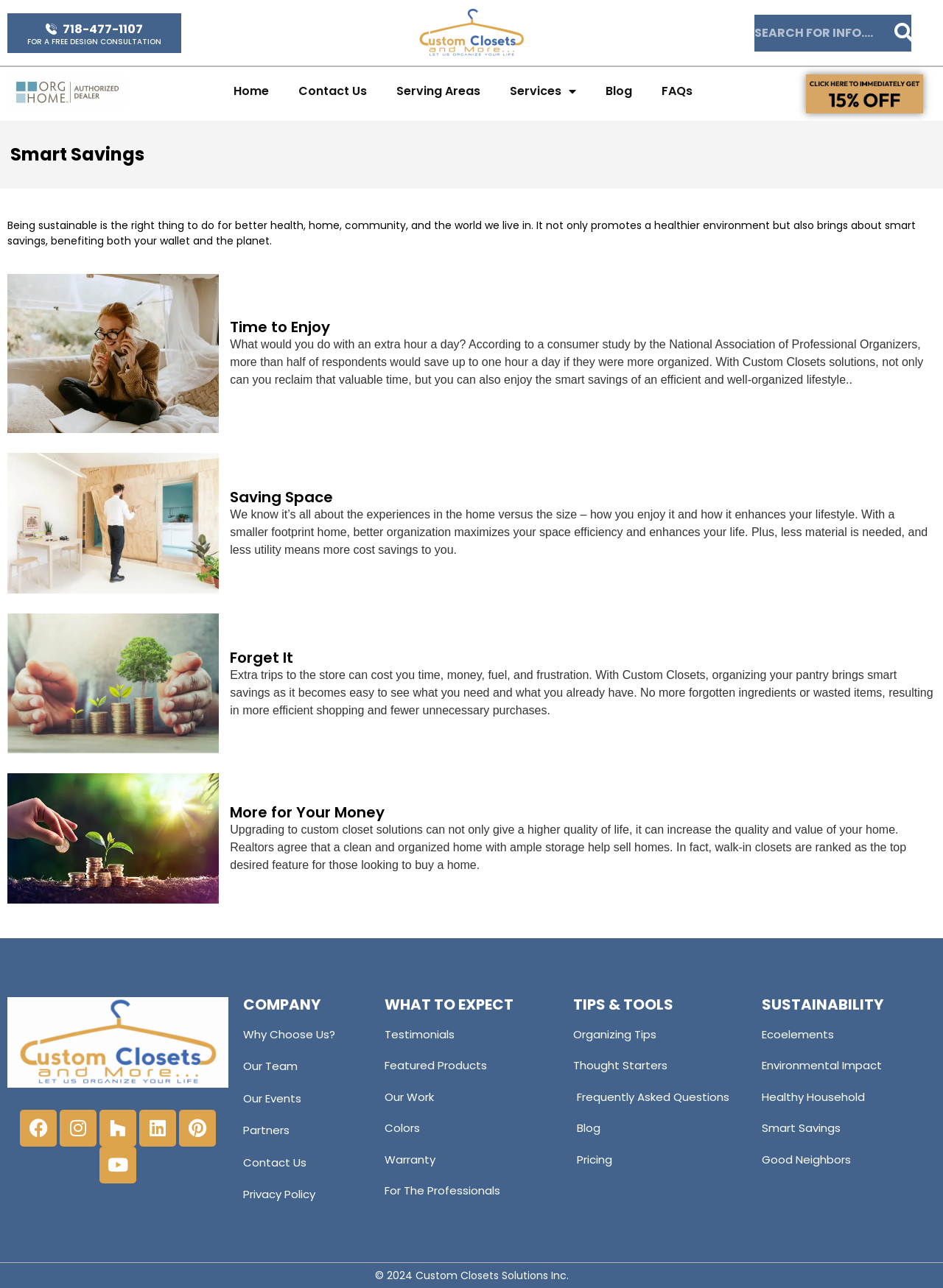Could you provide the bounding box coordinates for the portion of the screen to click to complete this instruction: "Search for something"?

[0.8, 0.011, 0.949, 0.04]